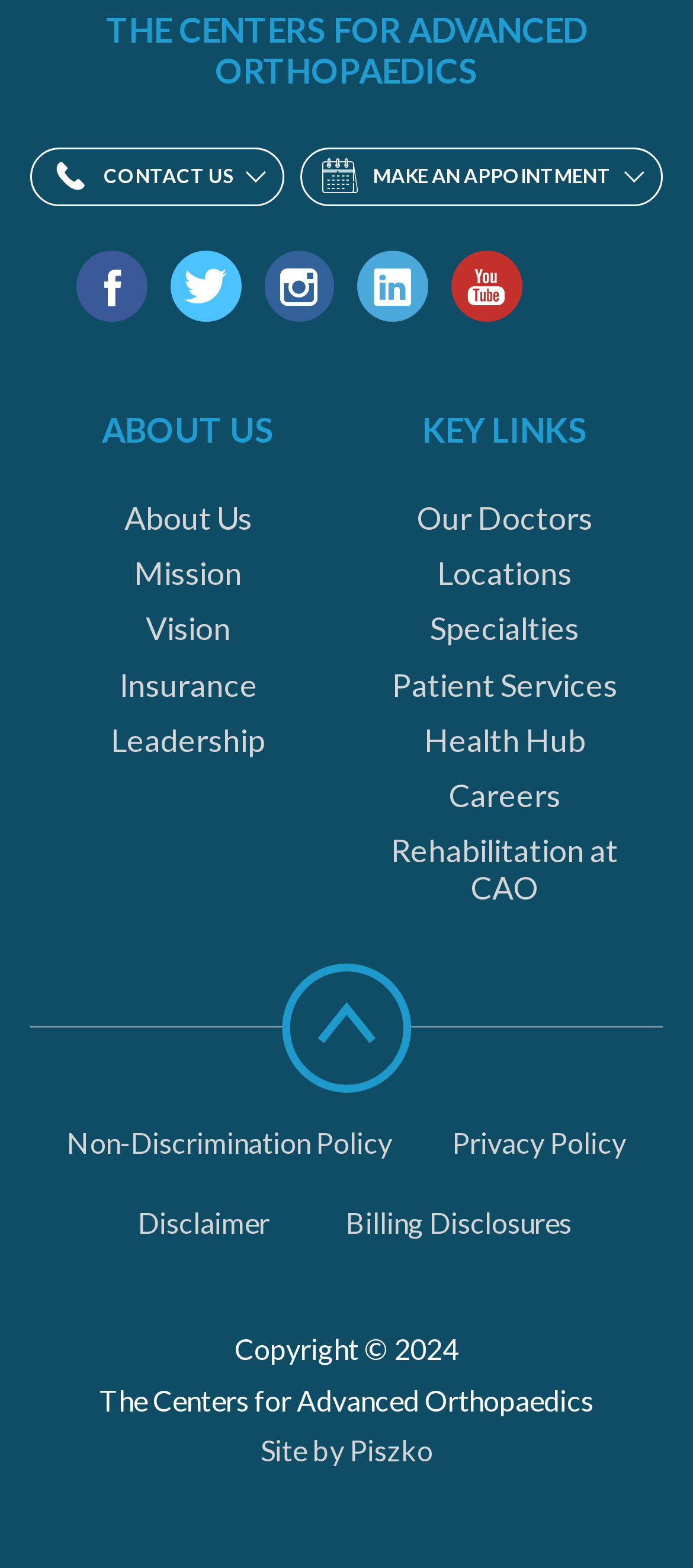Reply to the question with a single word or phrase:
What type of information can be found in the 'ABOUT US' section?

Mission, Vision, Insurance, Leadership